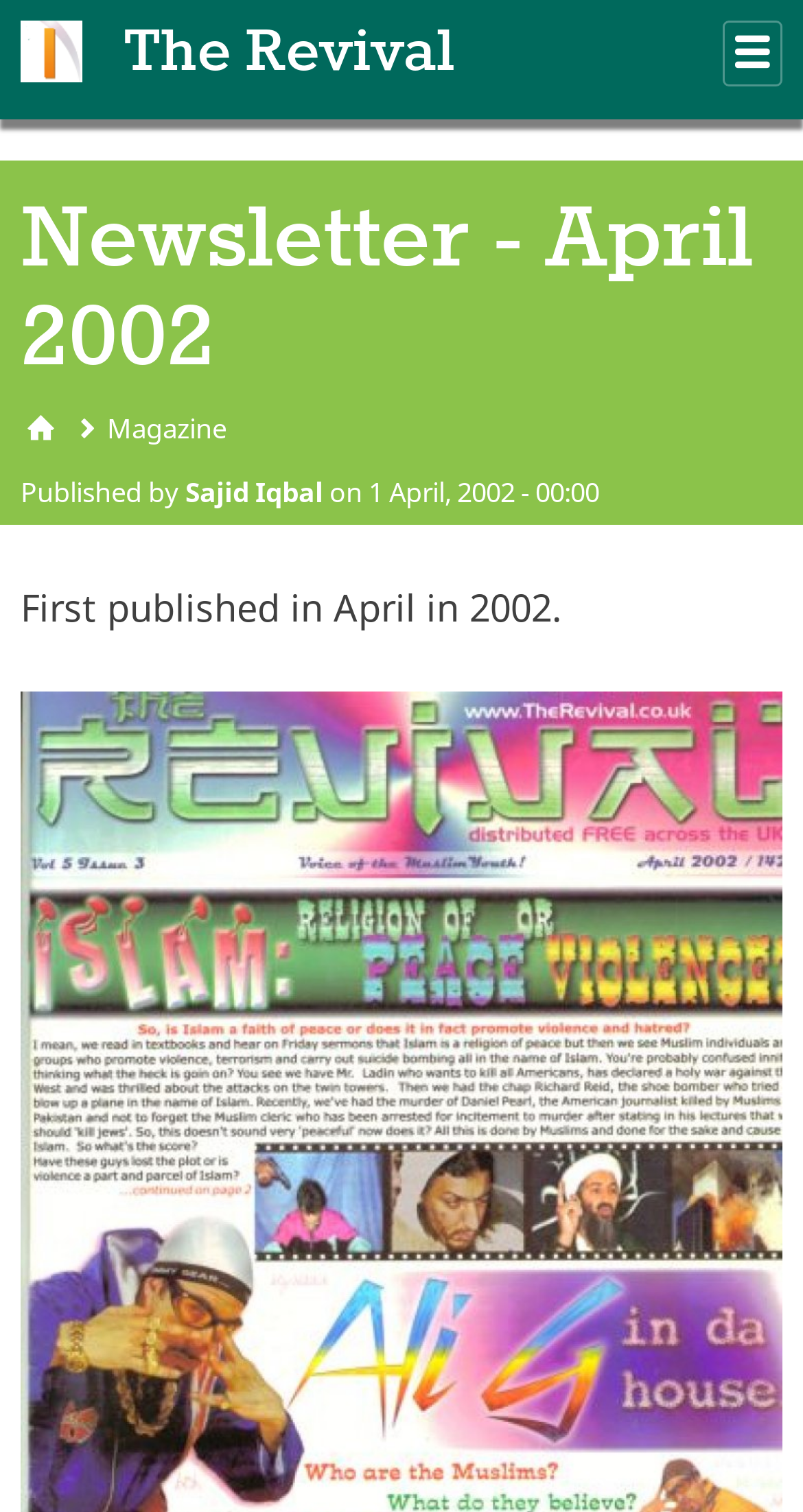Using the description: "The Revival", determine the UI element's bounding box coordinates. Ensure the coordinates are in the format of four float numbers between 0 and 1, i.e., [left, top, right, bottom].

[0.154, 0.01, 0.567, 0.06]